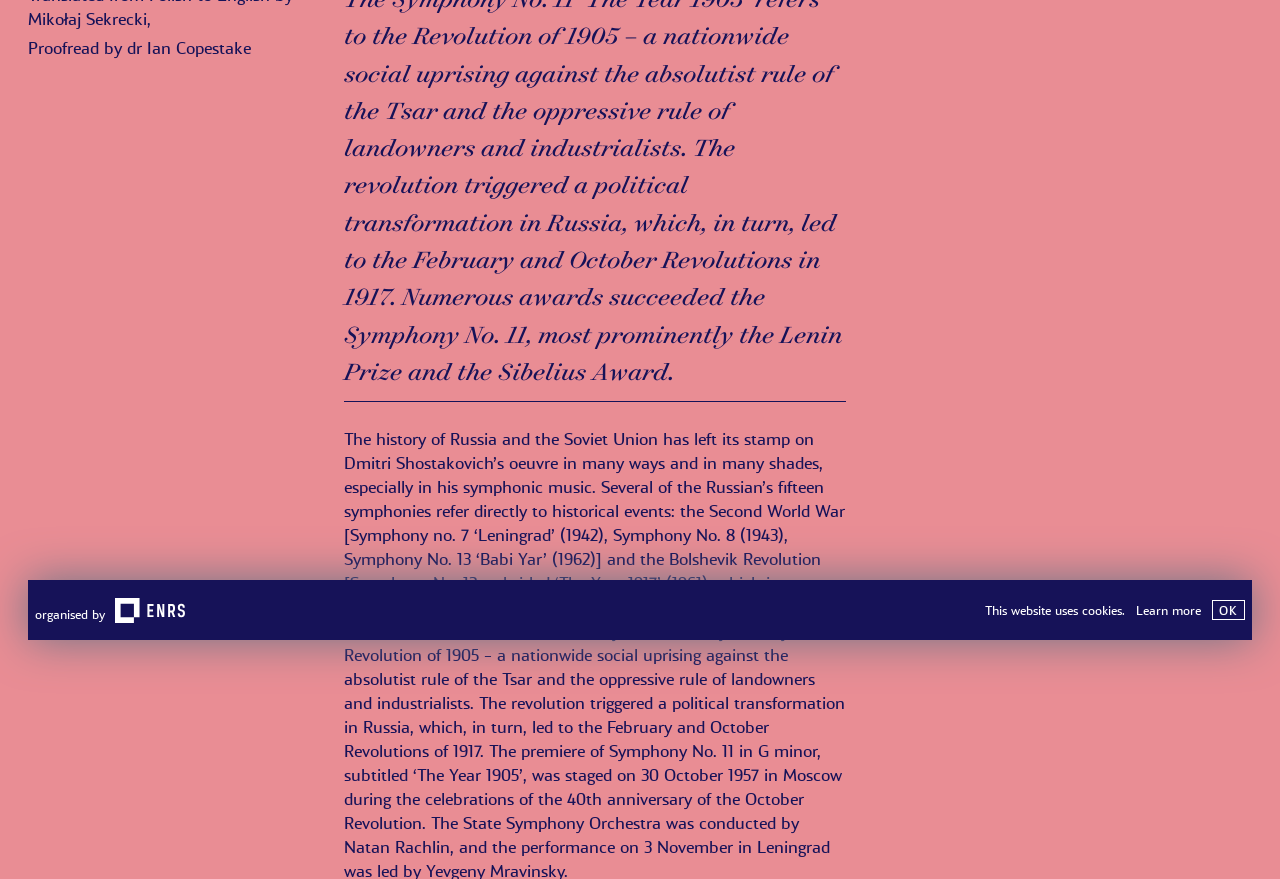Determine the bounding box for the HTML element described here: "Learn more". The coordinates should be given as [left, top, right, bottom] with each number being a float between 0 and 1.

[0.888, 0.685, 0.938, 0.706]